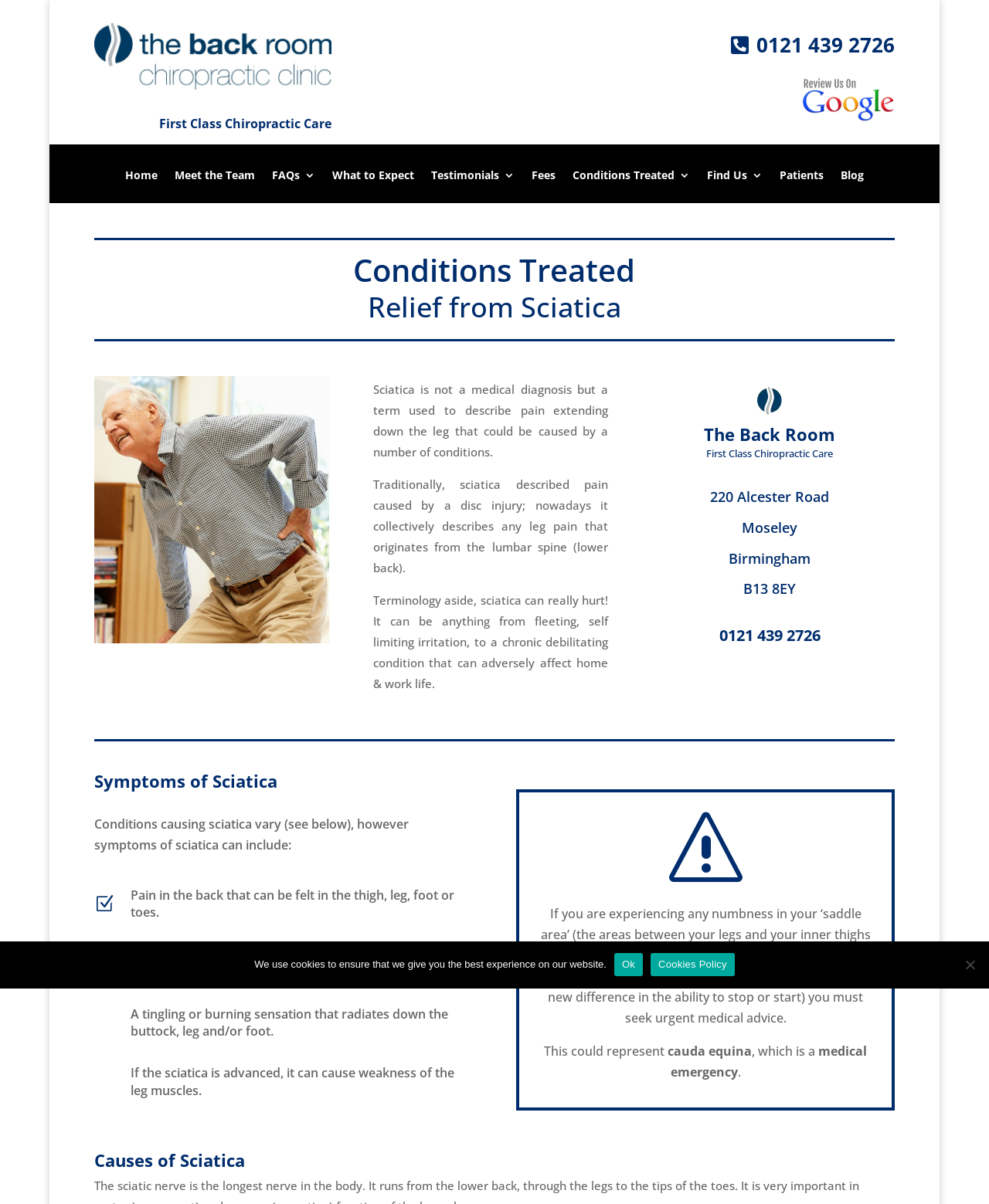Given the description: "BENEFITS", determine the bounding box coordinates of the UI element. The coordinates should be formatted as four float numbers between 0 and 1, [left, top, right, bottom].

None